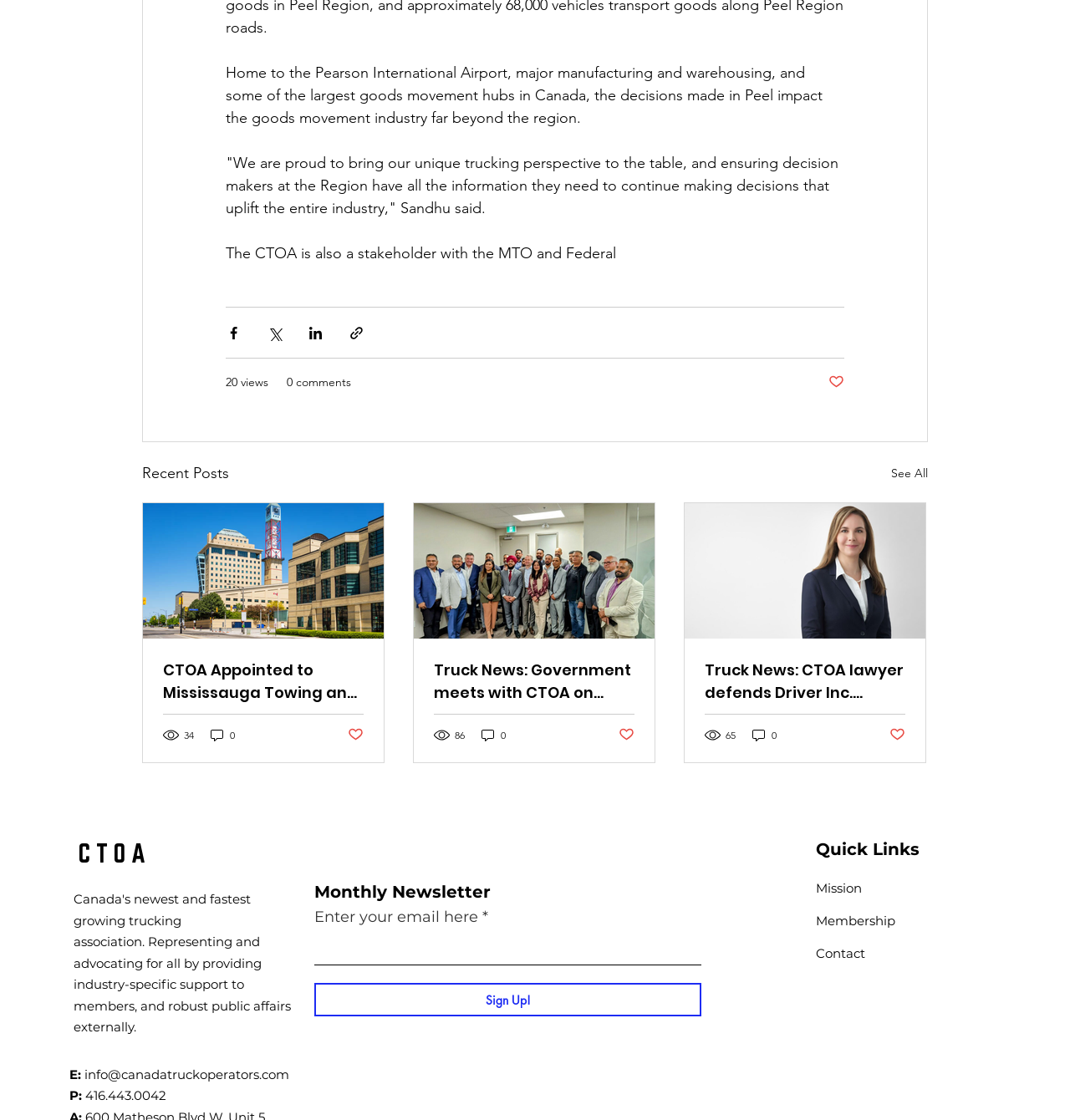Provide the bounding box coordinates for the UI element described in this sentence: "A Peasant Meal". The coordinates should be four float values between 0 and 1, i.e., [left, top, right, bottom].

None